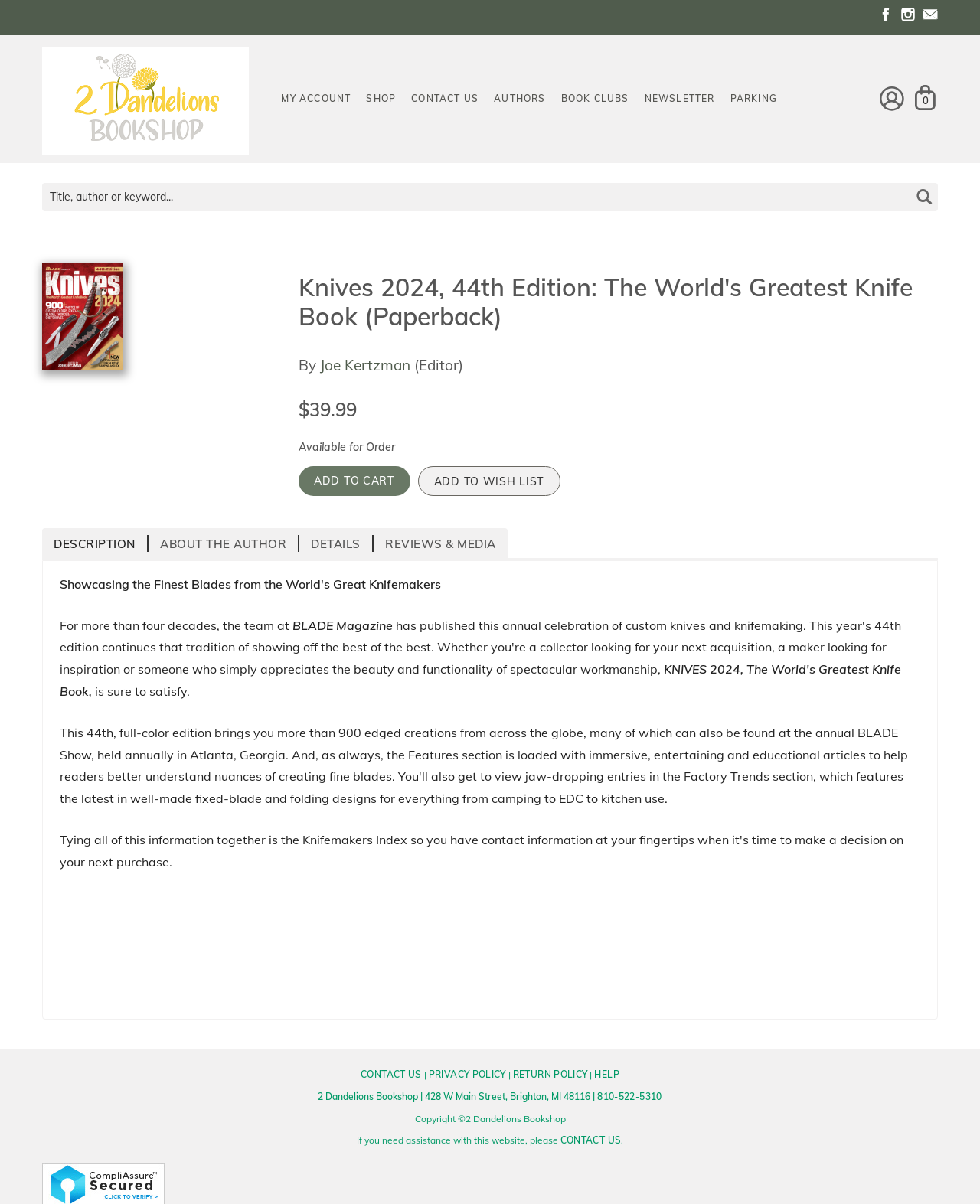Indicate the bounding box coordinates of the element that needs to be clicked to satisfy the following instruction: "View book details". The coordinates should be four float numbers between 0 and 1, i.e., [left, top, right, bottom].

[0.043, 0.219, 0.152, 0.308]